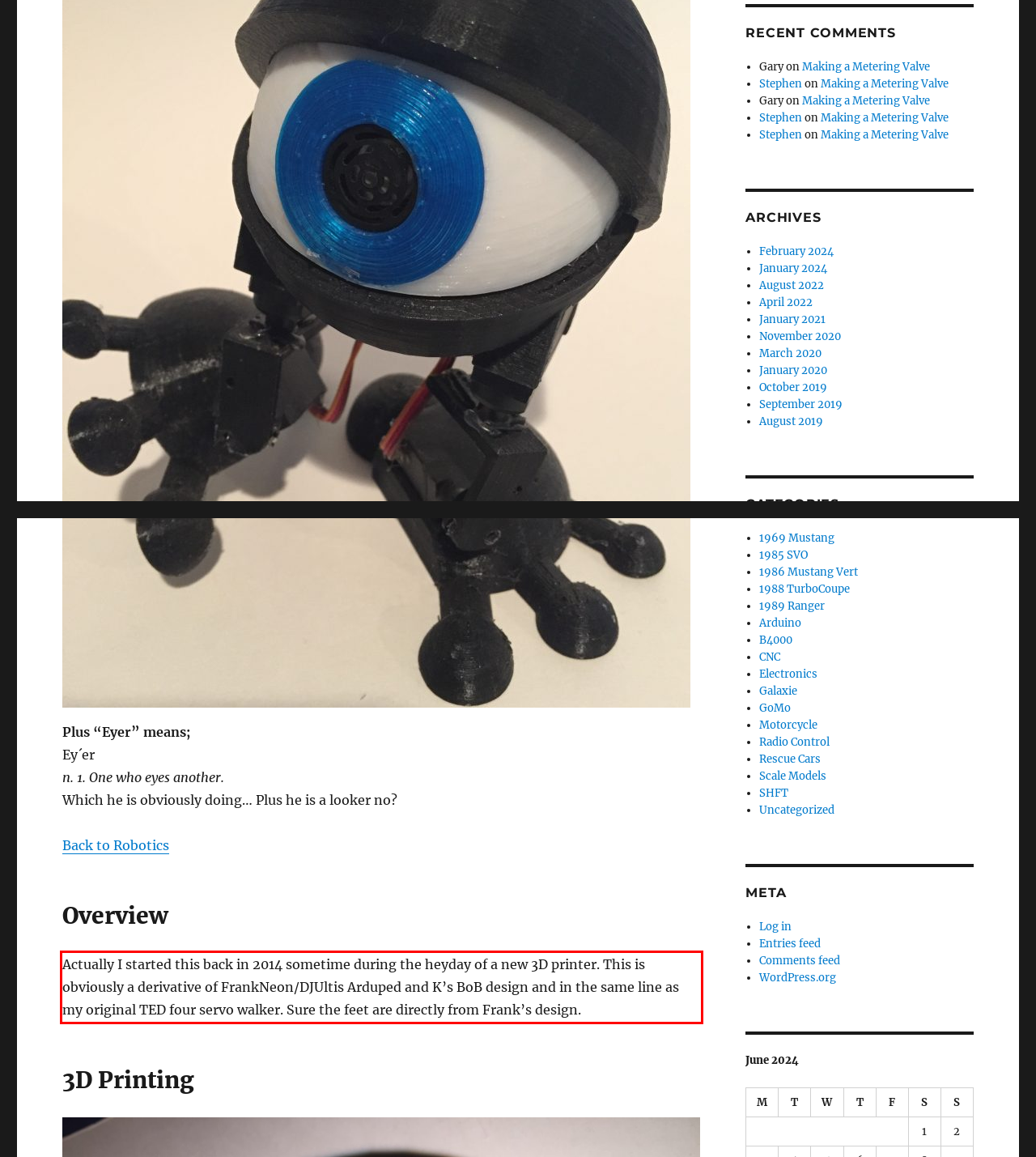From the given screenshot of a webpage, identify the red bounding box and extract the text content within it.

Actually I started this back in 2014 sometime during the heyday of a new 3D printer. This is obviously a derivative of FrankNeon/DJUltis Arduped and K’s BoB design and in the same line as my original TED four servo walker. Sure the feet are directly from Frank’s design.